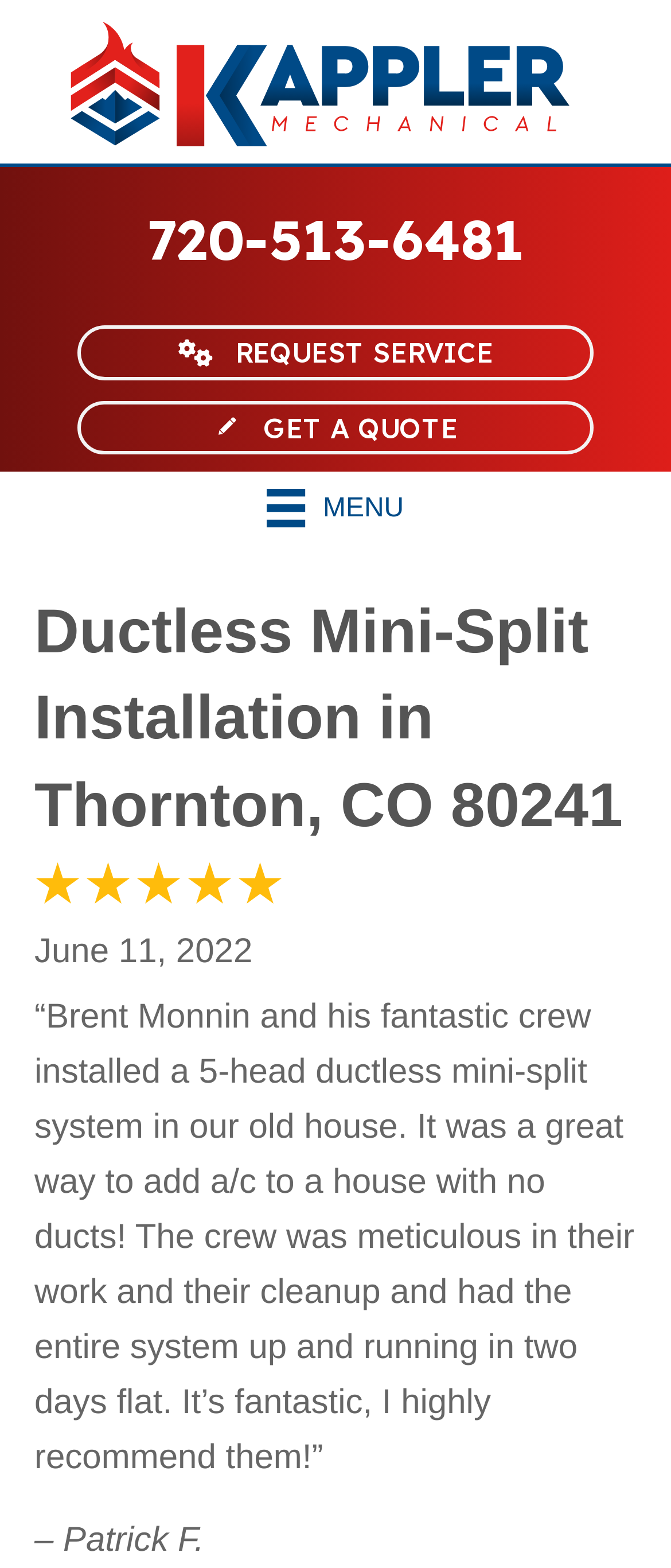What is the phone number on the webpage?
From the image, respond using a single word or phrase.

720-513-6481